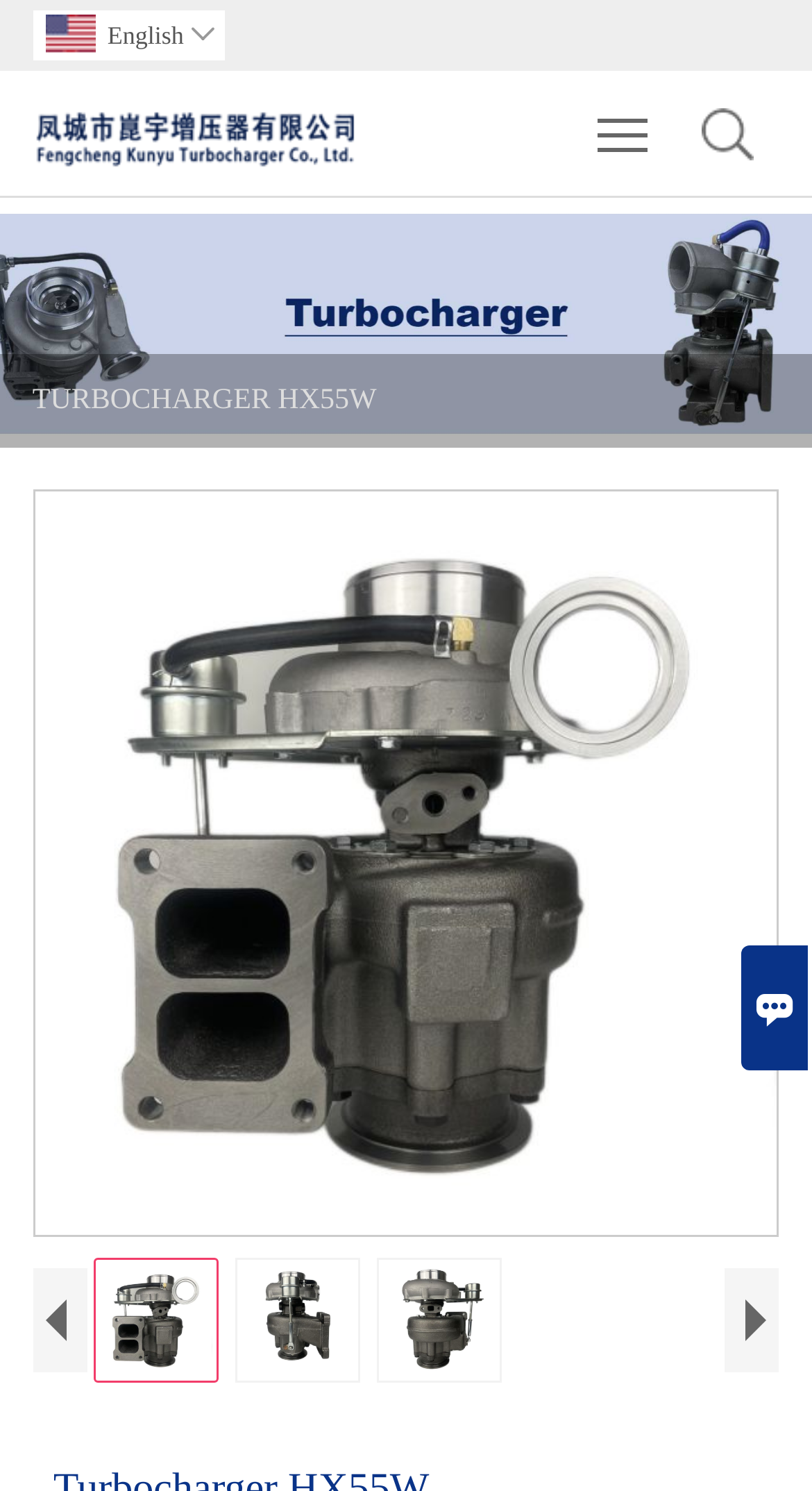Please determine the bounding box coordinates of the area that needs to be clicked to complete this task: 'Click the 'Ask Question' button'. The coordinates must be four float numbers between 0 and 1, formatted as [left, top, right, bottom].

None